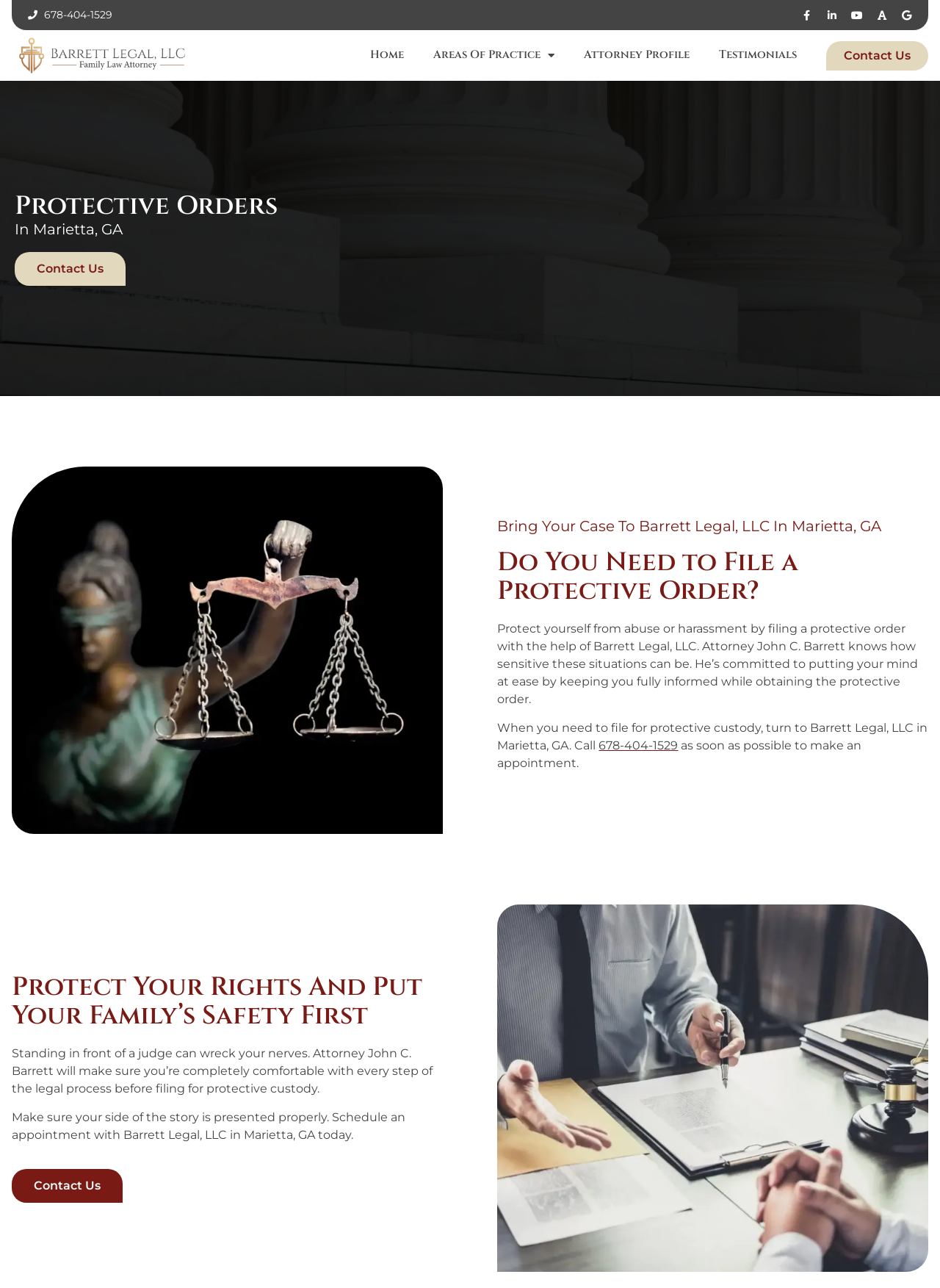Respond to the question with just a single word or phrase: 
What is the recommended action when you need to file for protective custody?

Call 678-404-1529